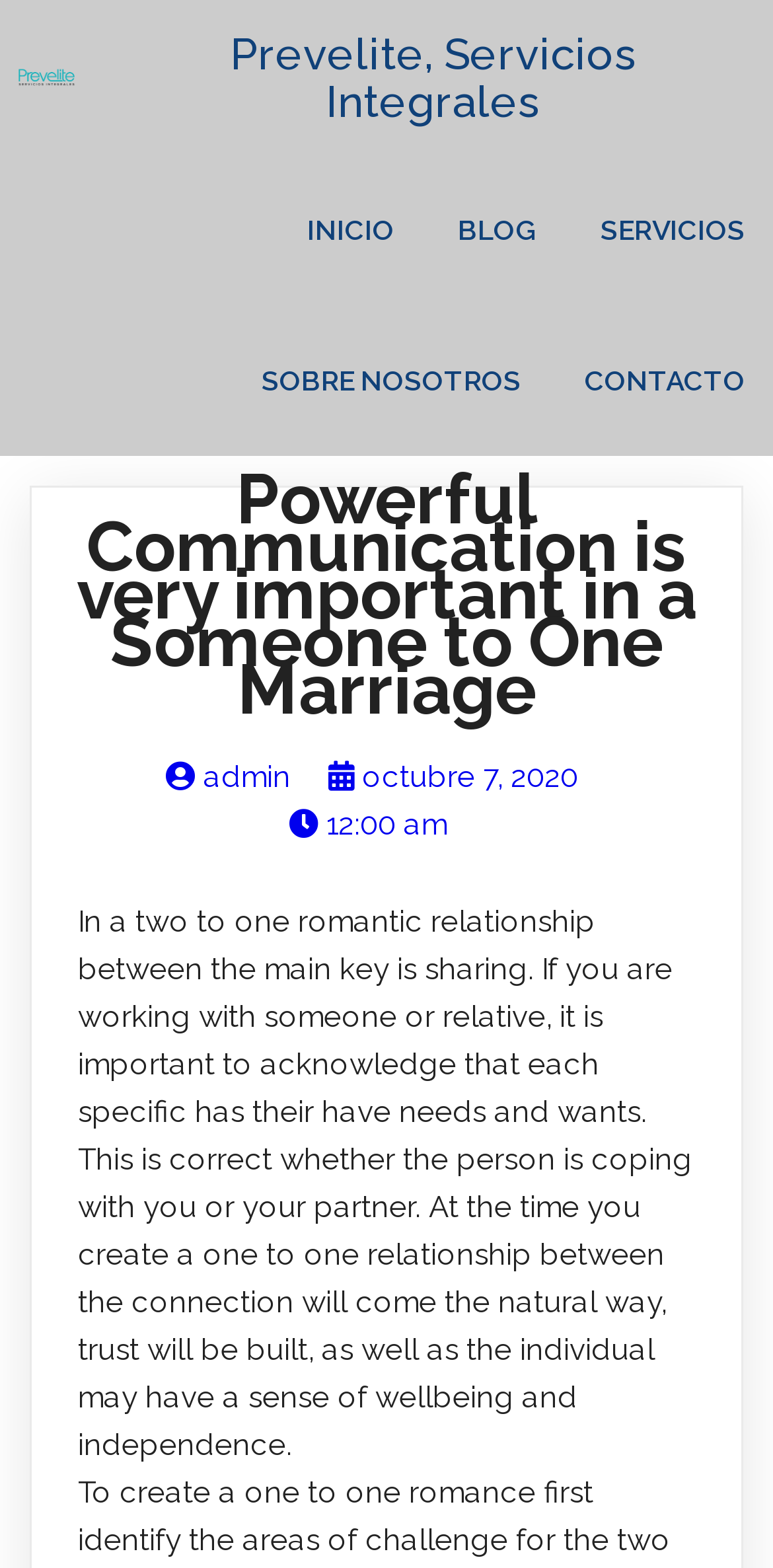Identify the bounding box for the UI element described as: "12:00 am". The coordinates should be four float numbers between 0 and 1, i.e., [left, top, right, bottom].

[0.373, 0.515, 0.578, 0.537]